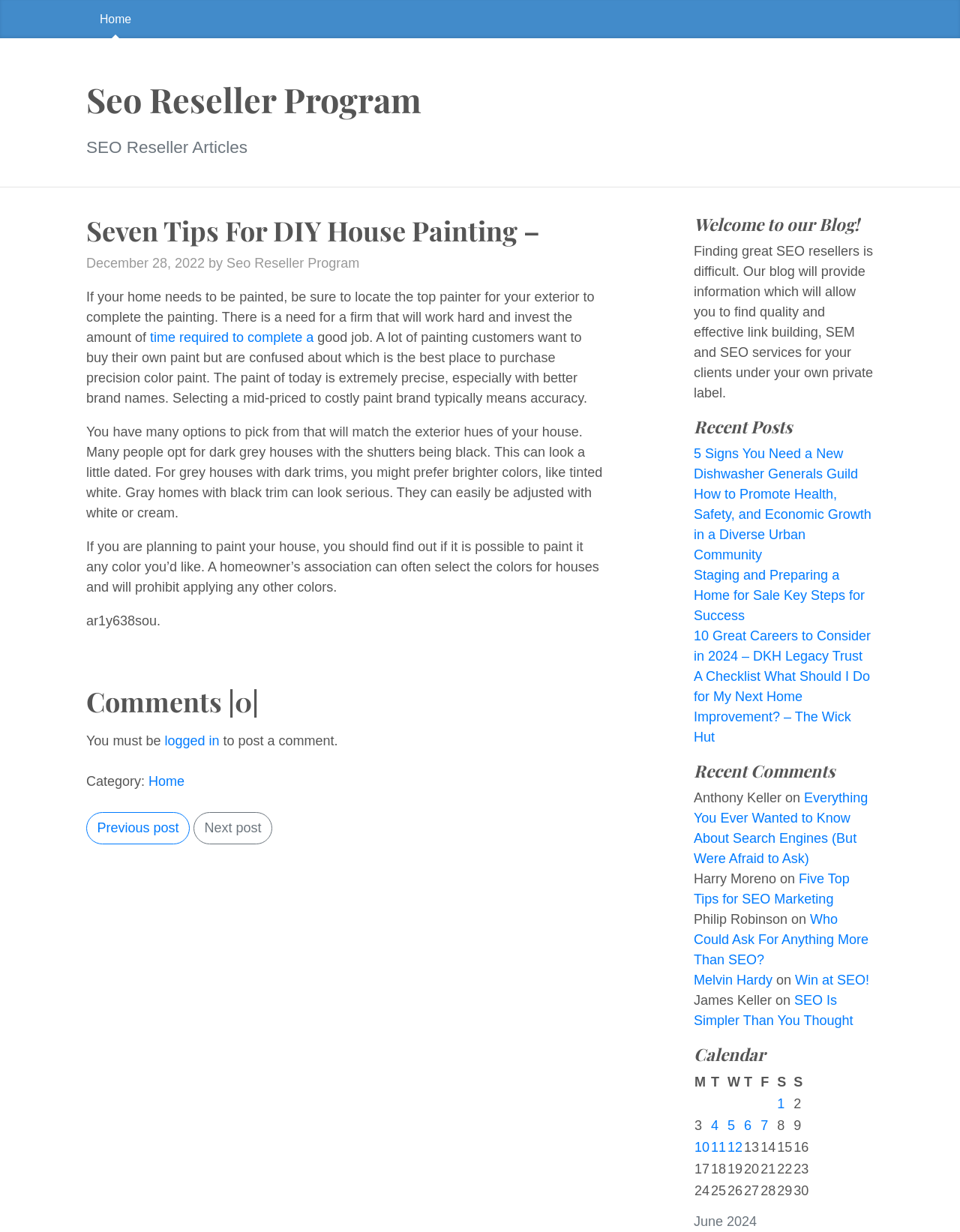What is the topic of the blog post?
Examine the webpage screenshot and provide an in-depth answer to the question.

The topic of the blog post can be determined by reading the heading 'Seven Tips For DIY House Painting –' and the content of the post, which discusses tips and considerations for painting a house.